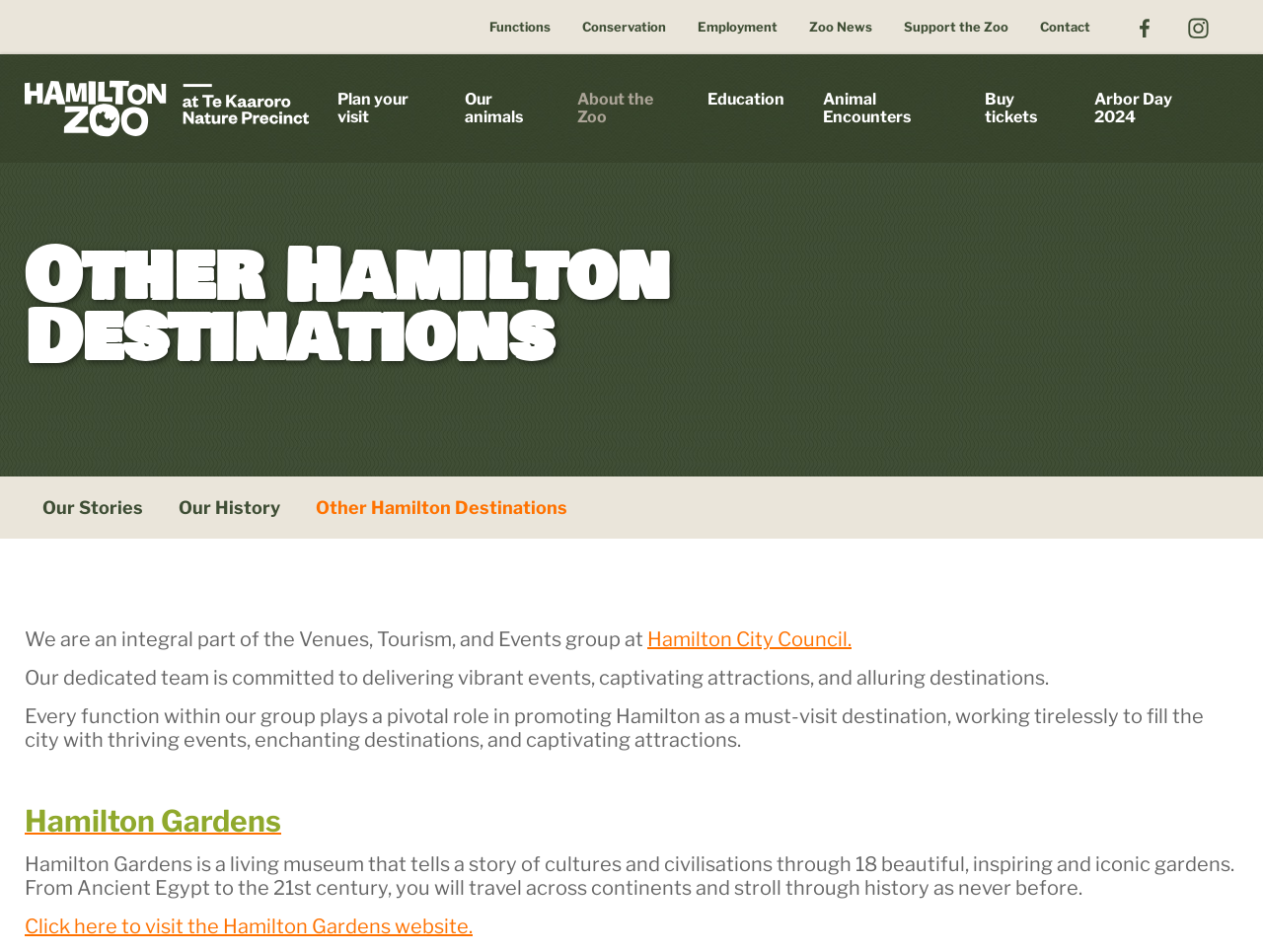Refer to the image and provide a thorough answer to this question:
How many social media links are there?

I counted the number of social media links by looking at the links with images, which are Facebook and Instagram, and found that there are 2 social media links.